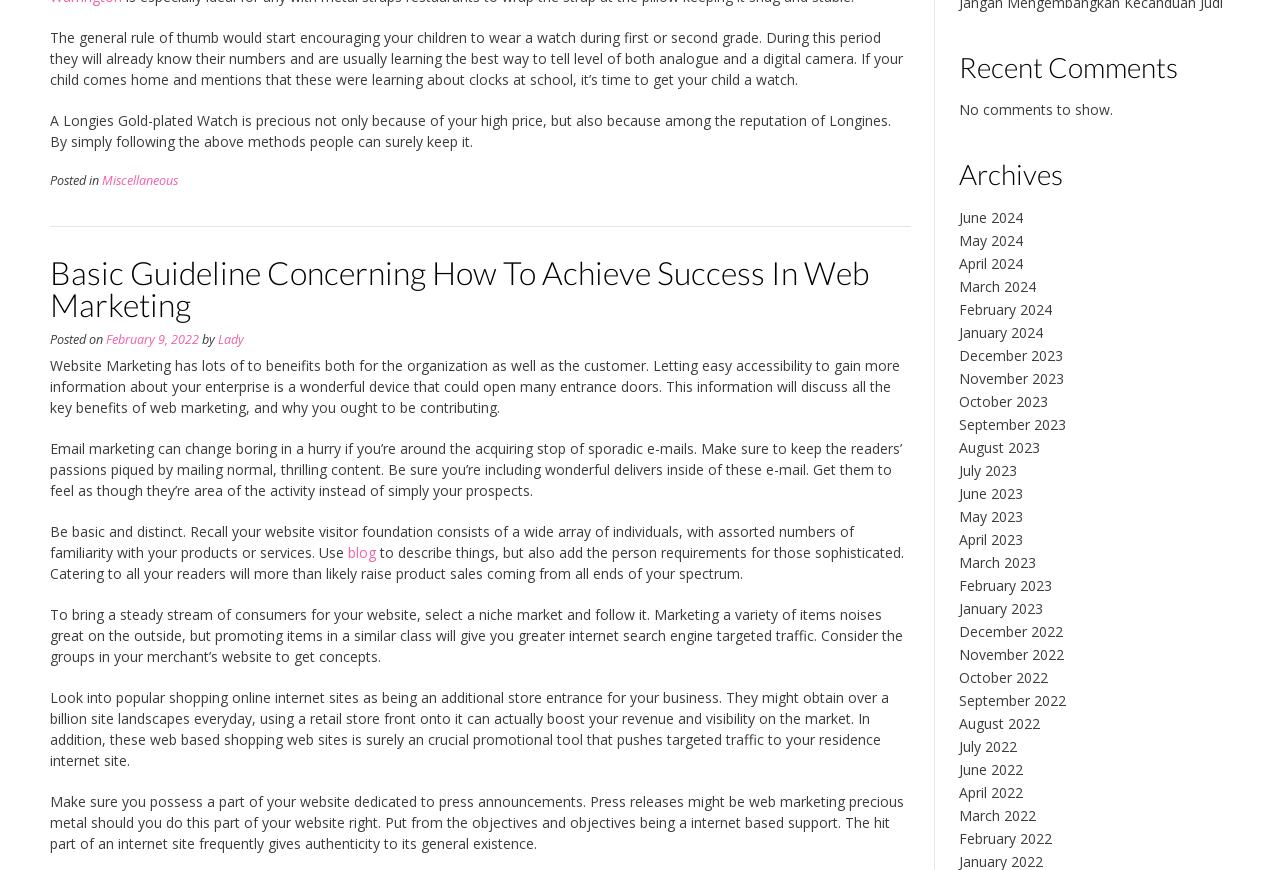What is the purpose of a press release section on a website?
Using the image provided, answer with just one word or phrase.

To add authenticity